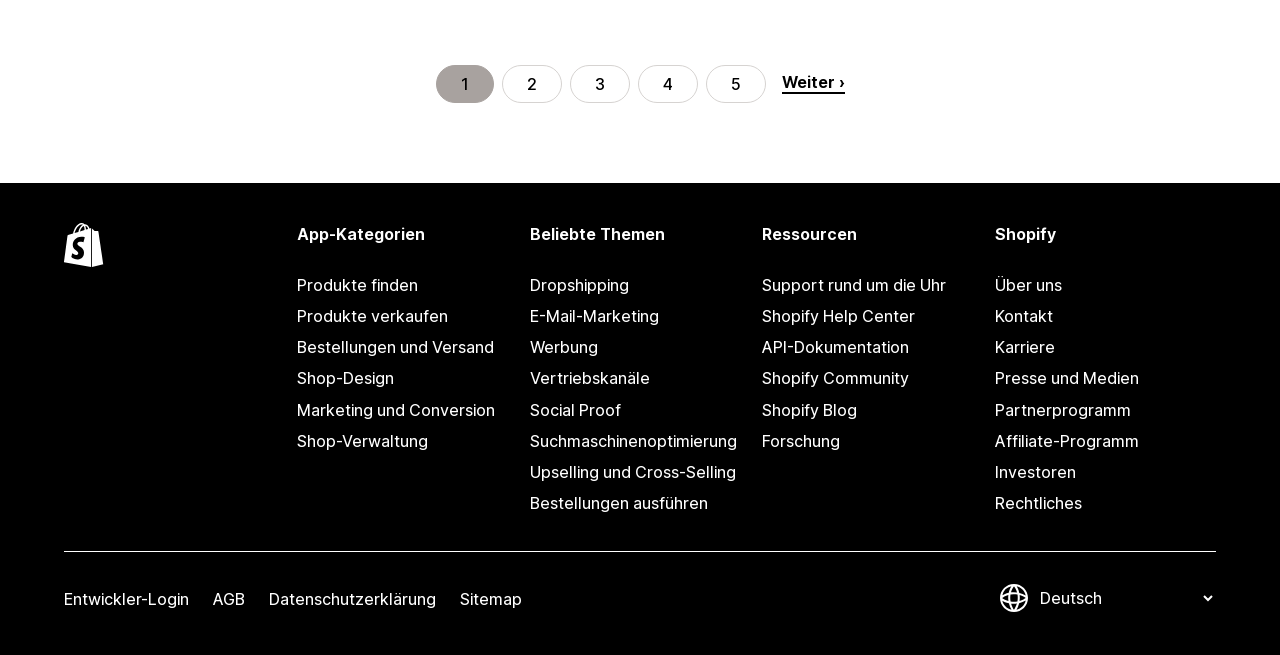What is the language currently selected in the language dropdown?
Answer the question with a single word or phrase derived from the image.

Not specified